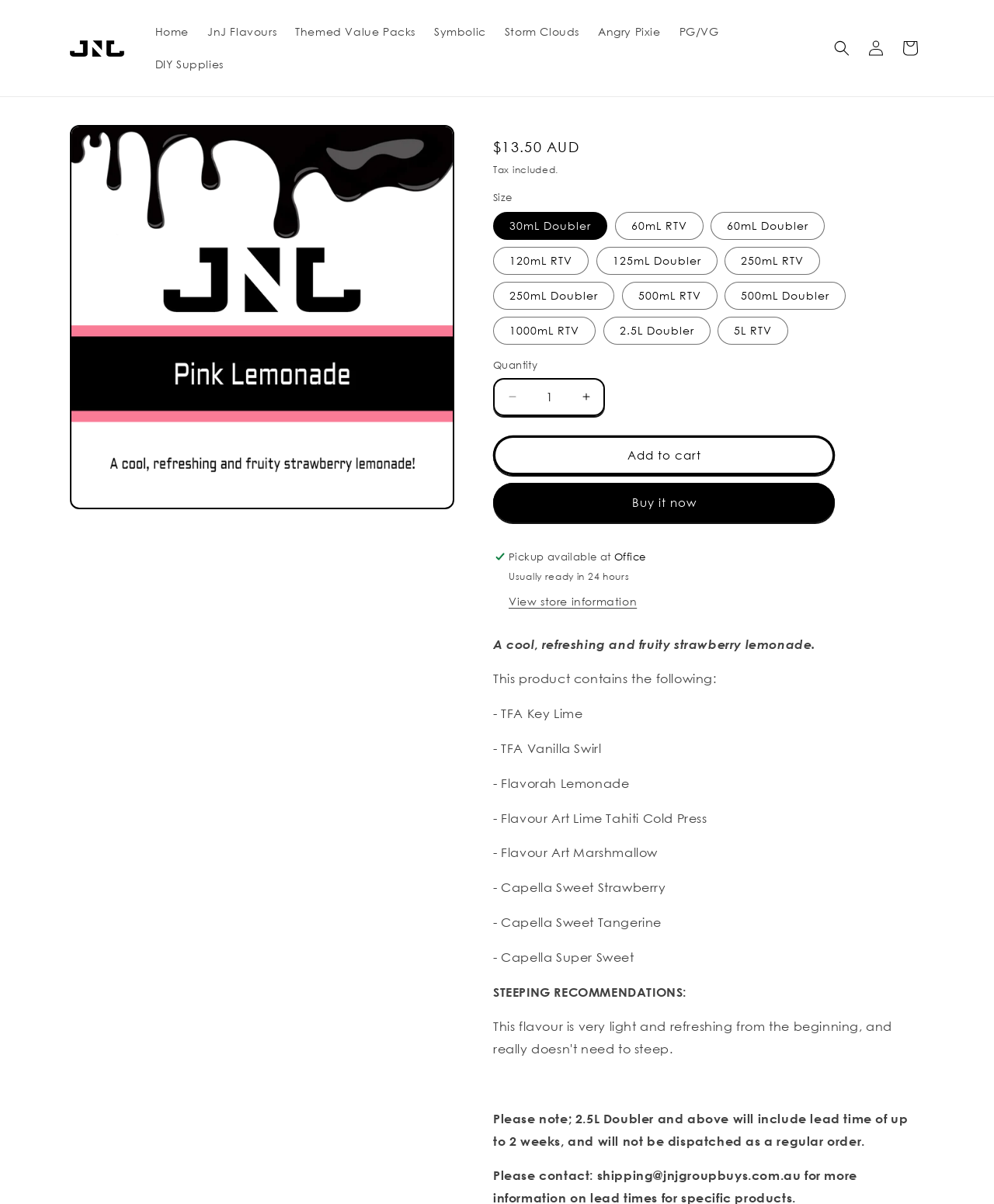Is pickup available for the product?
Look at the image and answer with only one word or phrase.

Yes